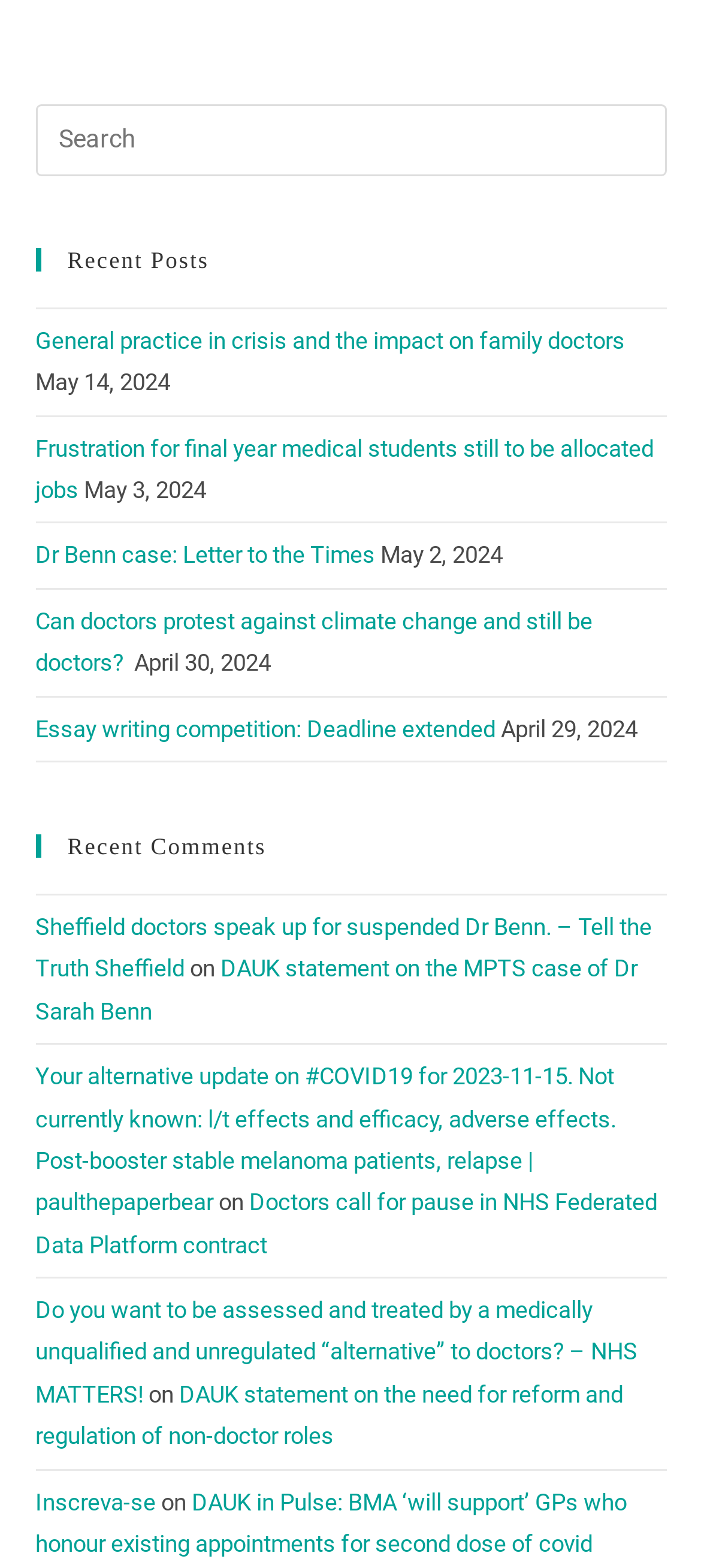What is the purpose of the search box?
Make sure to answer the question with a detailed and comprehensive explanation.

The search box is located at the top of the webpage with the text 'Search this website' and is used to search for content within the website.